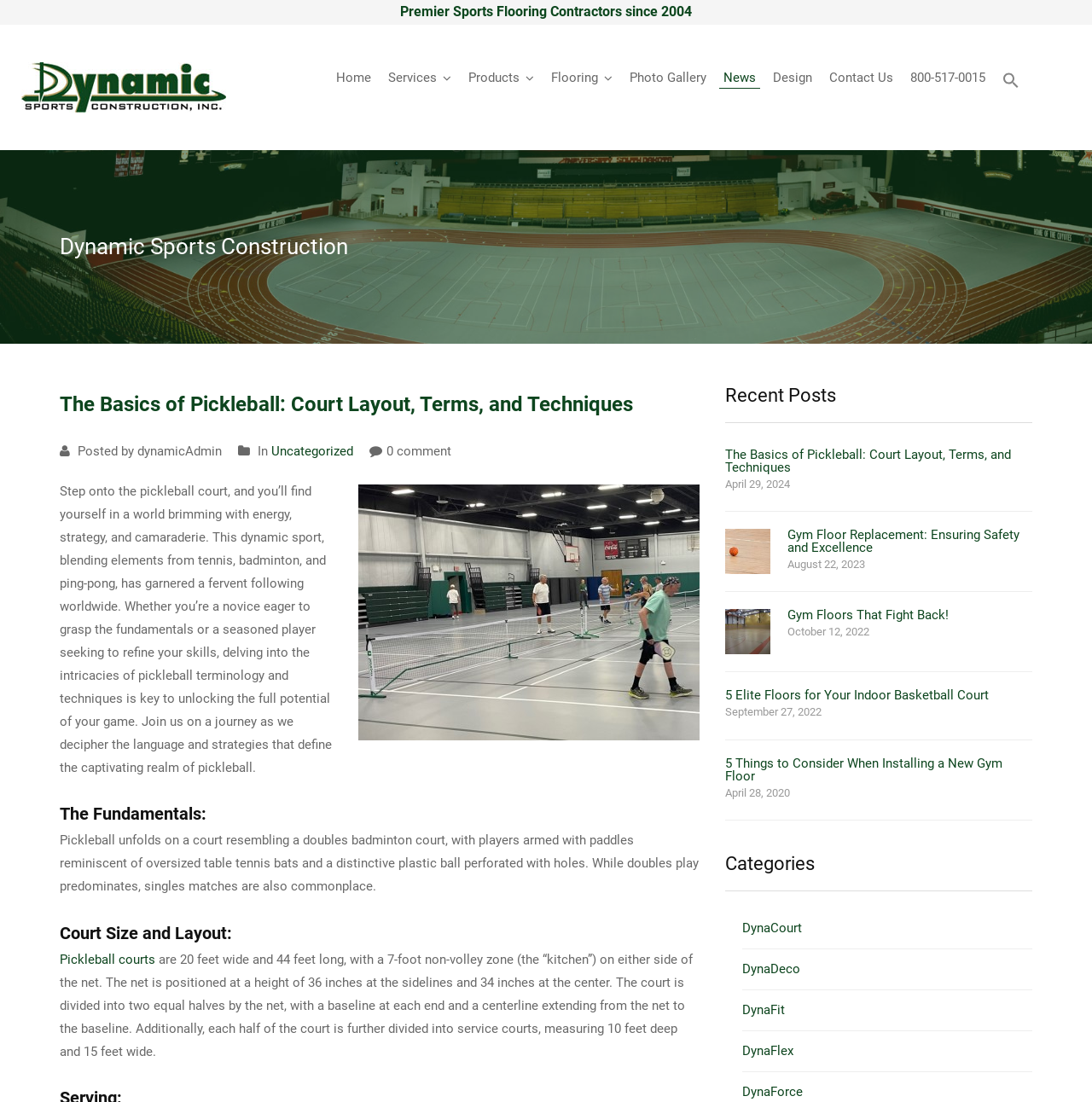Please specify the bounding box coordinates for the clickable region that will help you carry out the instruction: "Search for products".

None